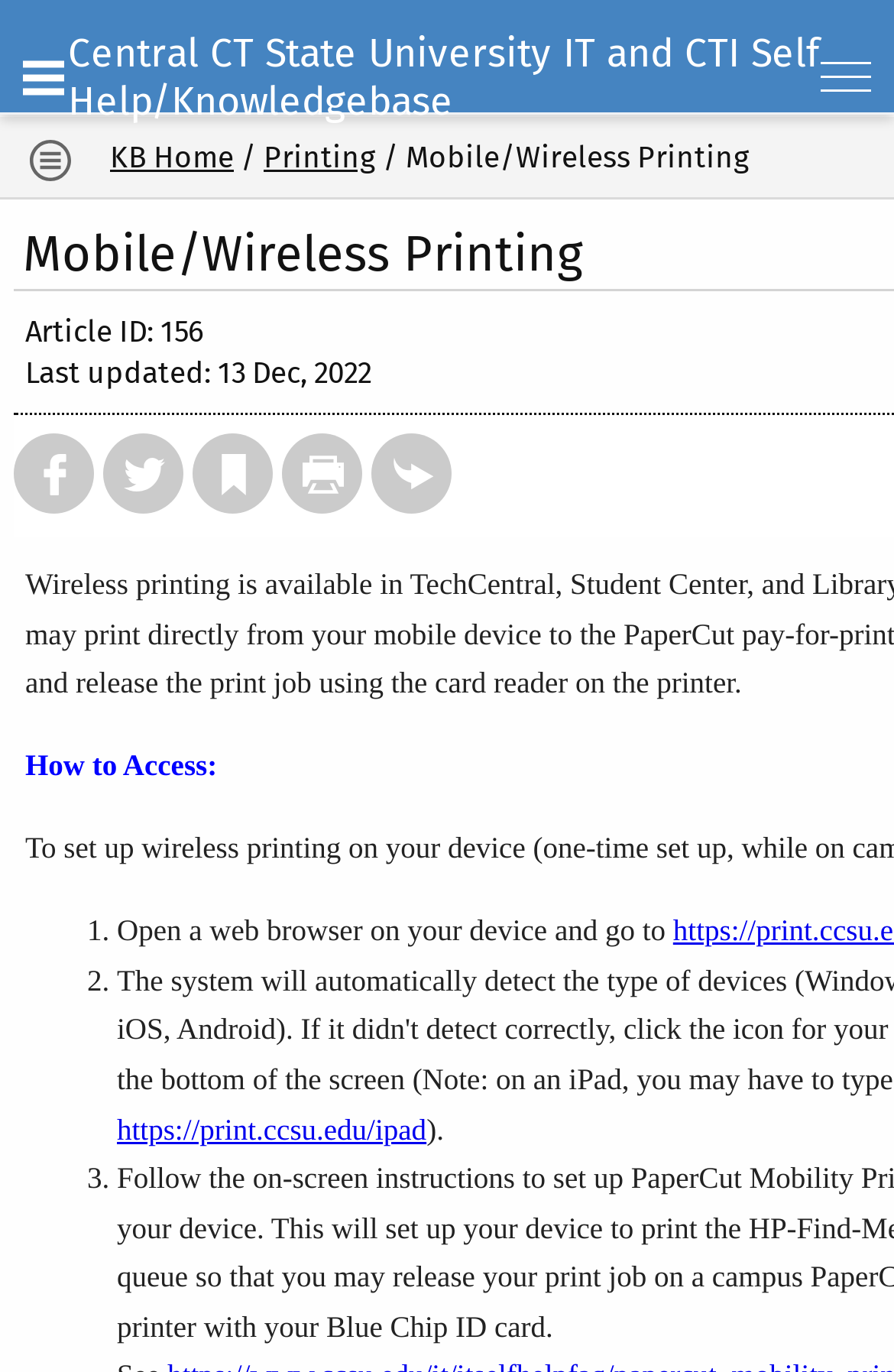Describe all the significant parts and information present on the webpage.

This webpage is about Mobile/Wireless Printing at Central CT State University IT and CTI Self Help/Knowledgebase. At the top left, there is a menu with a link and an image. On the top right, there is another menu with a link and an image. 

Below the top menus, there is a heading that reads "Mobile/Wireless Printing" and some information about the article, including its ID and last updated date. 

The main content of the page is divided into sections. The first section is titled "How to Access:" and provides step-by-step instructions on how to access mobile/wireless printing. The instructions are presented in a numbered list, with each step described in a sentence or two. The second step includes a link to a website. 

There are several links and images scattered throughout the page, but they do not appear to be part of the main content.